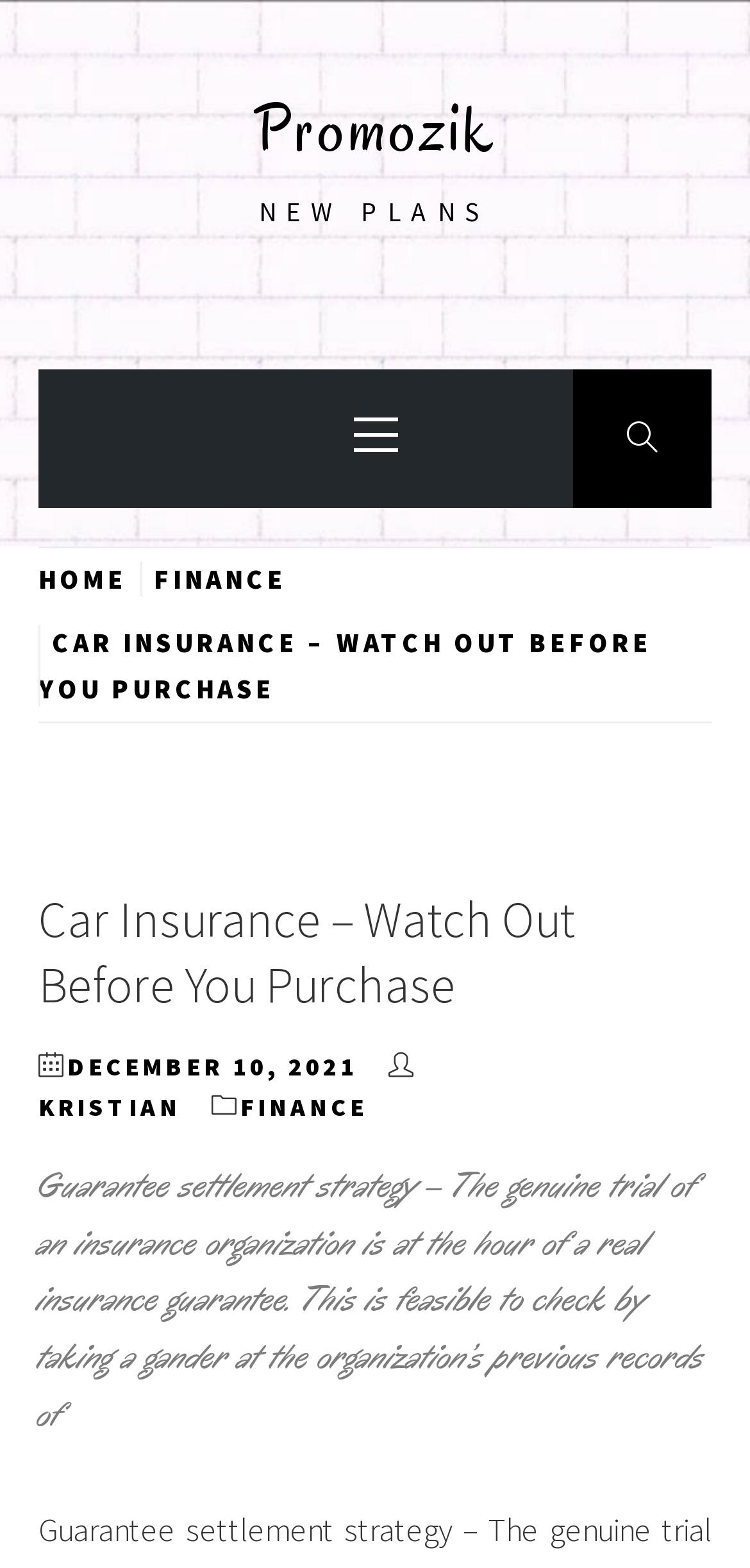Please reply to the following question with a single word or a short phrase:
What is the text of the first link in the primary menu?

HOME